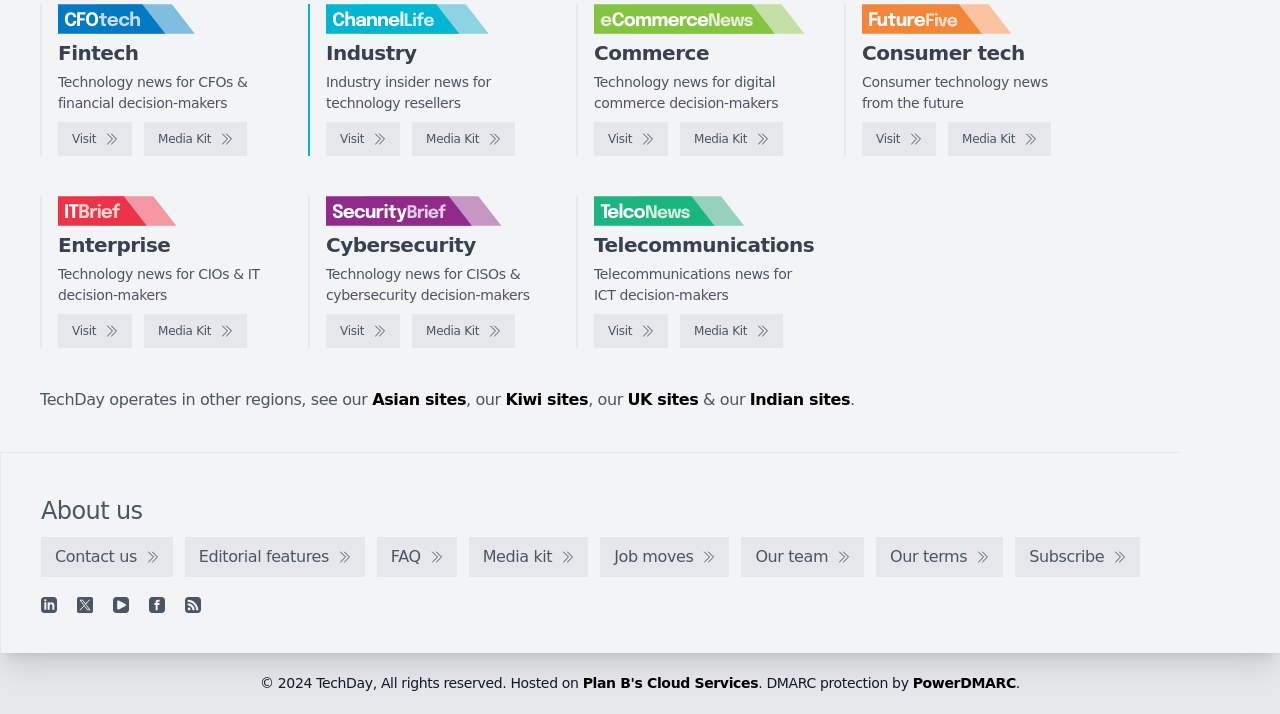Please answer the following question using a single word or phrase: 
How many links are there in the 'About us' section?

6